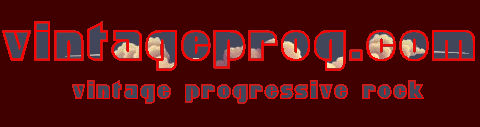Answer the question with a single word or phrase: 
What type of music does the website celebrate?

Progressive rock